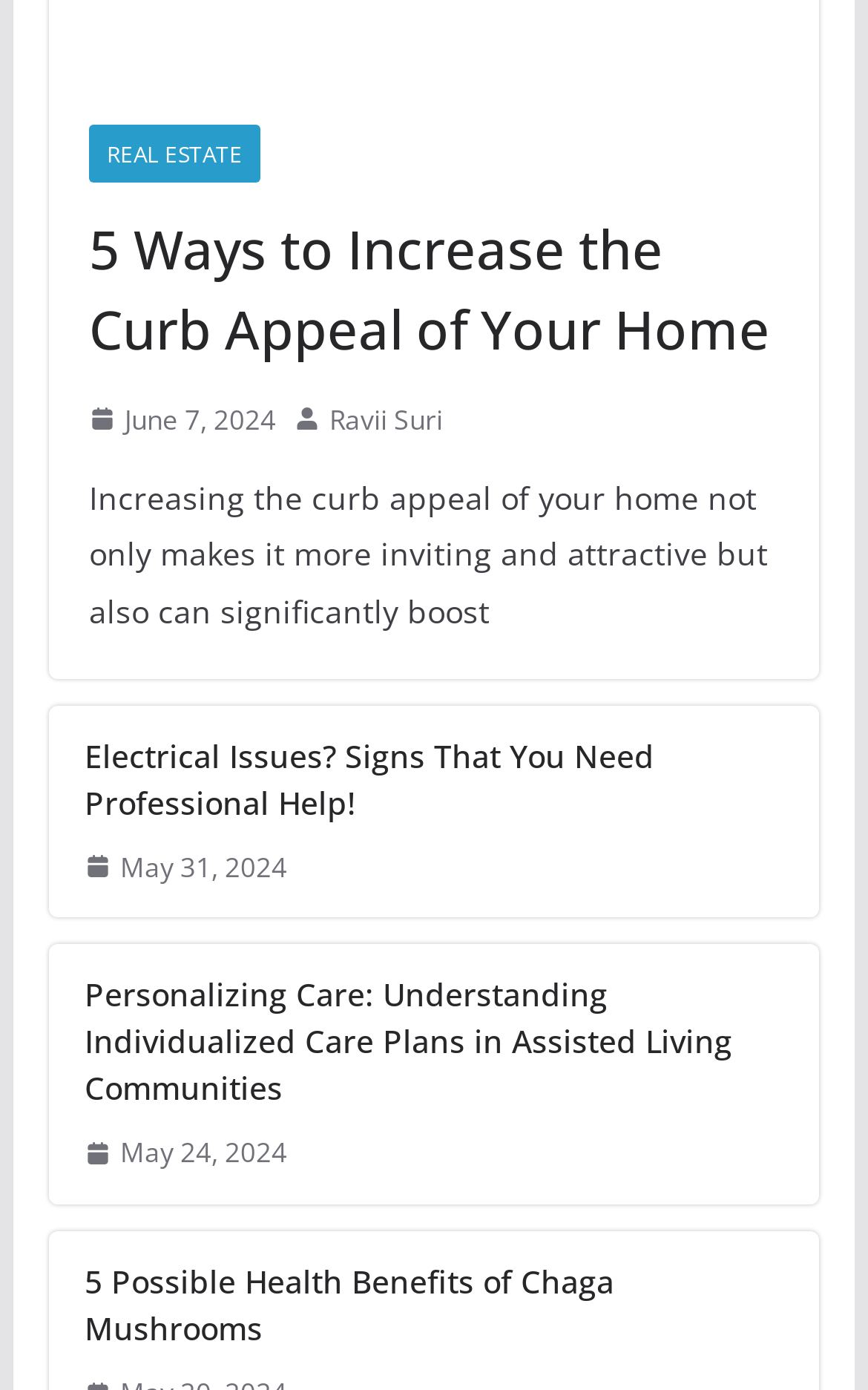Determine the bounding box coordinates of the clickable region to carry out the instruction: "Click on the '5 Possible Health Benefits of Chaga Mushrooms' link".

[0.097, 0.905, 0.903, 0.972]